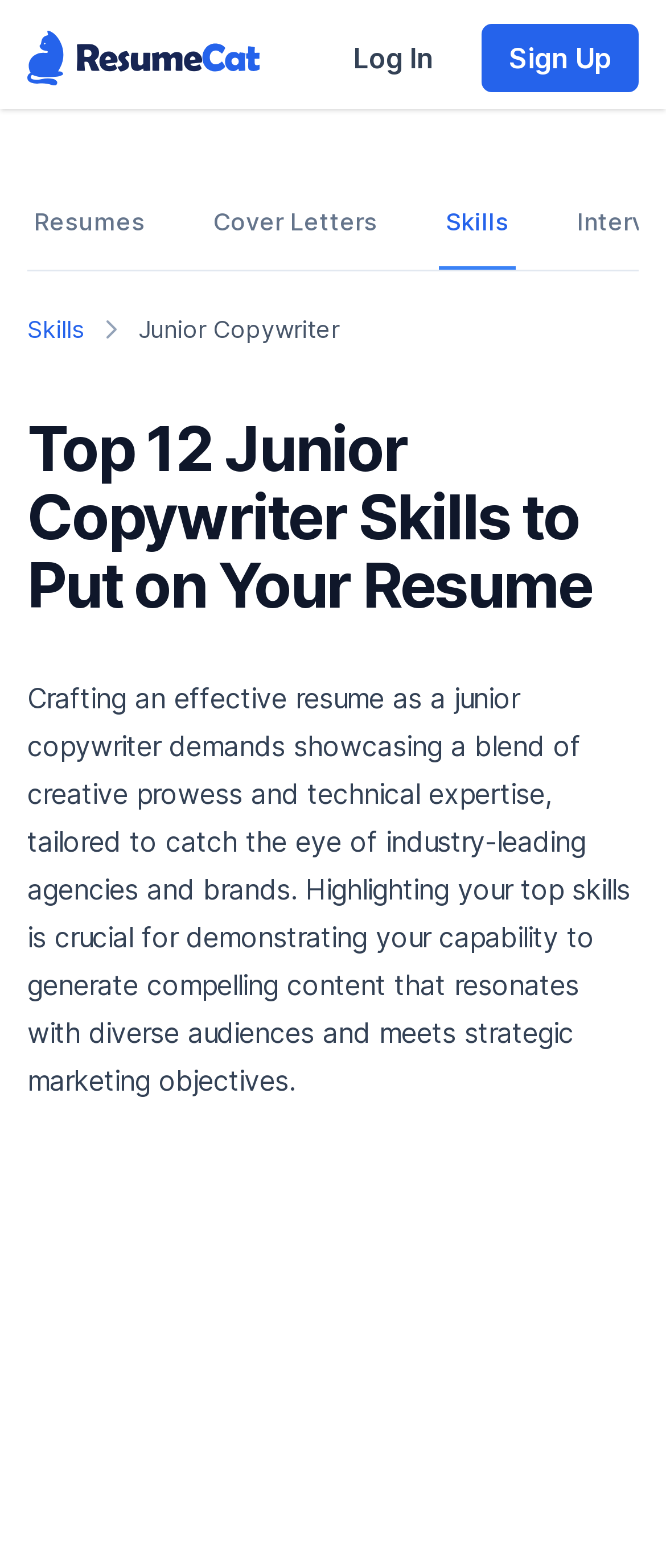How many links are there in the 'Breadcrumbs' navigation?
Please use the image to provide a one-word or short phrase answer.

2